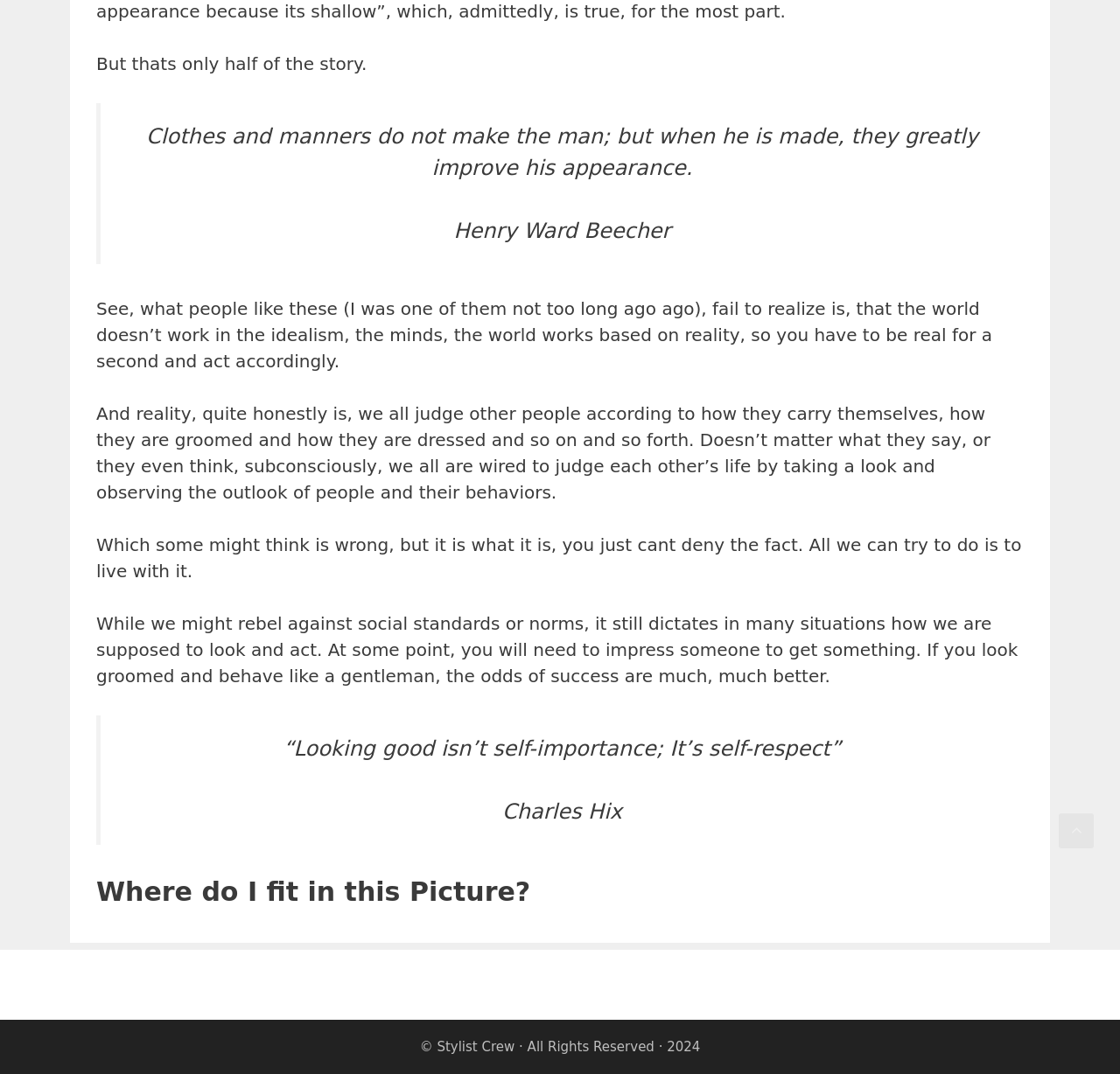Who said 'Clothes and manners do not make the man; but when he is made, they greatly improve his appearance.'?
Please respond to the question with a detailed and well-explained answer.

The quote is mentioned in a blockquote on the webpage, and it is attributed to Henry Ward Beecher, indicating that he is the one who said it.